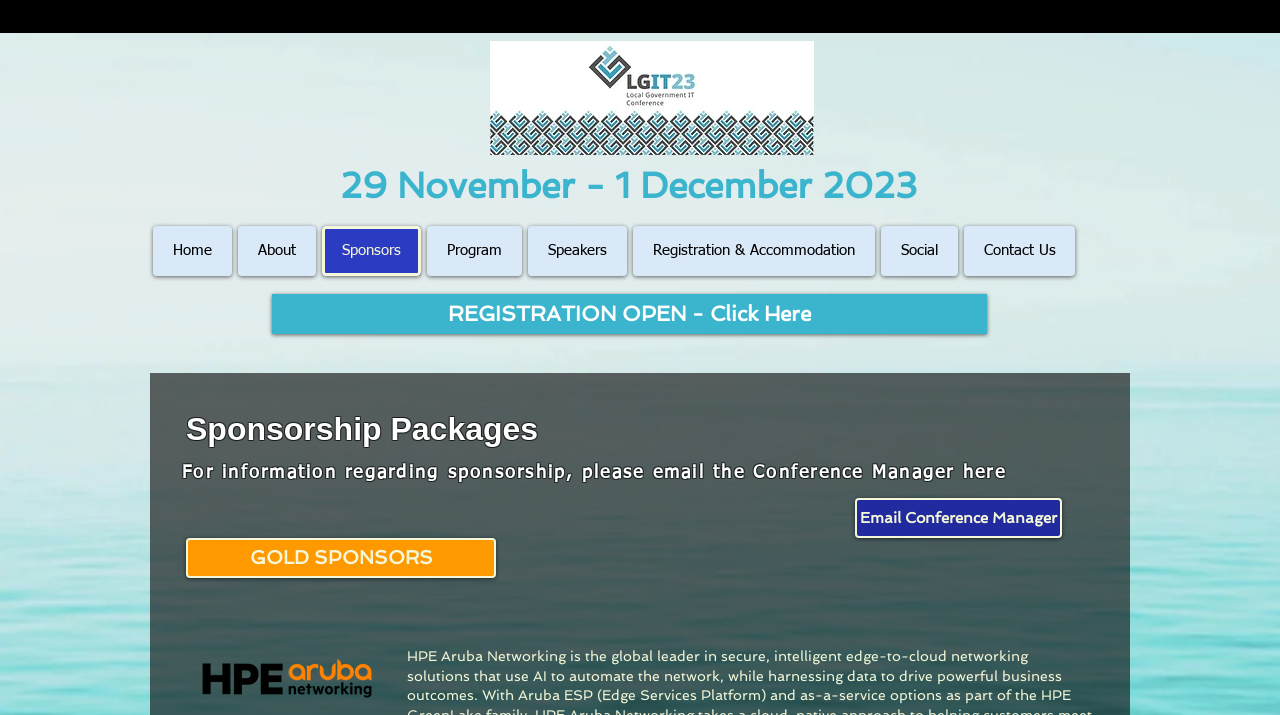What is the name of the conference?
Offer a detailed and full explanation in response to the question.

I found the name of the conference by looking at the banner image at the top of the webpage, which says 'LGIT2023'.